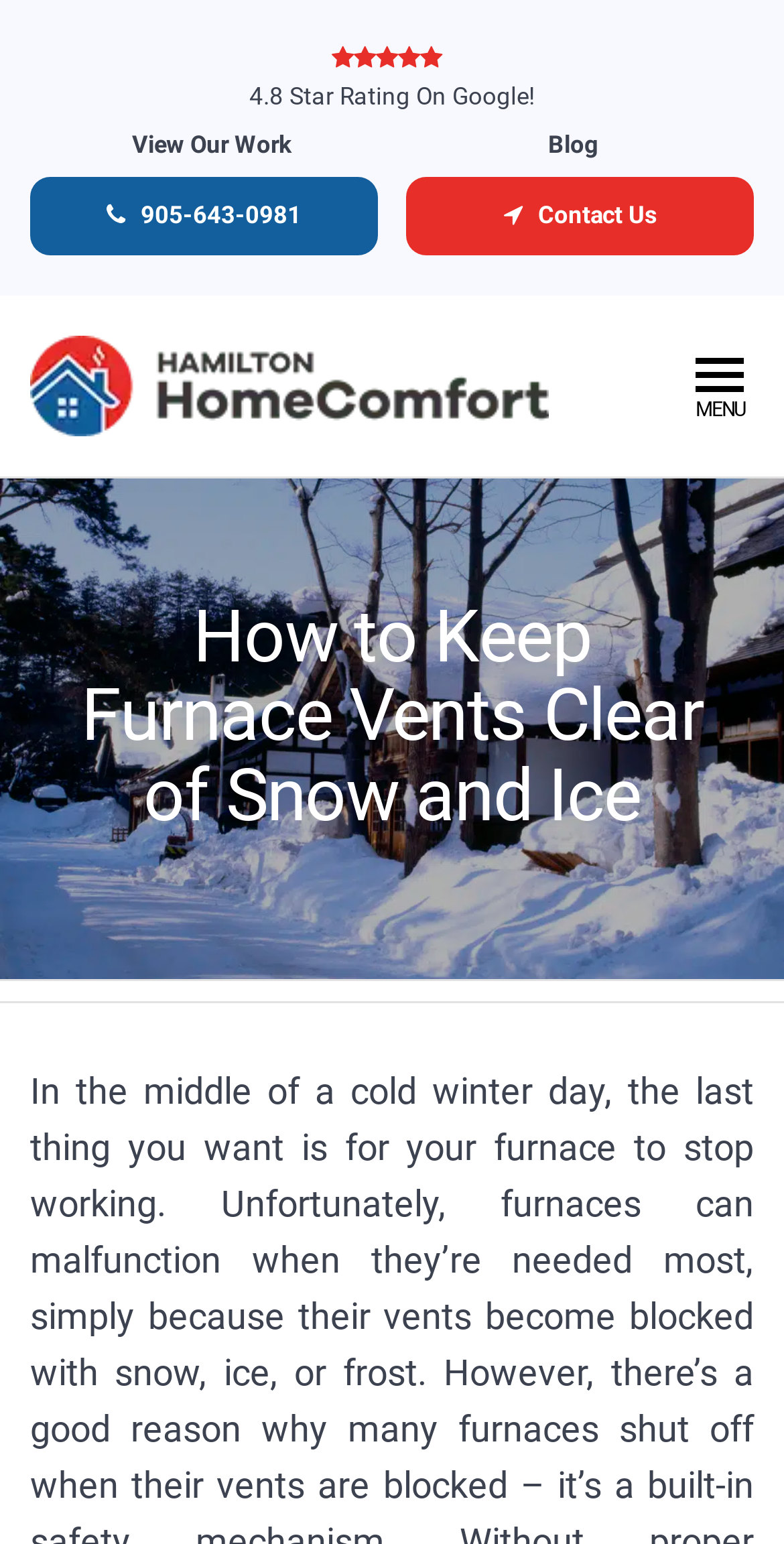What is the rating on Google?
Using the image as a reference, answer the question in detail.

I found the rating on Google by looking at the link with the text '4.8 Star Rating On Google!' which is located at the top of the webpage.